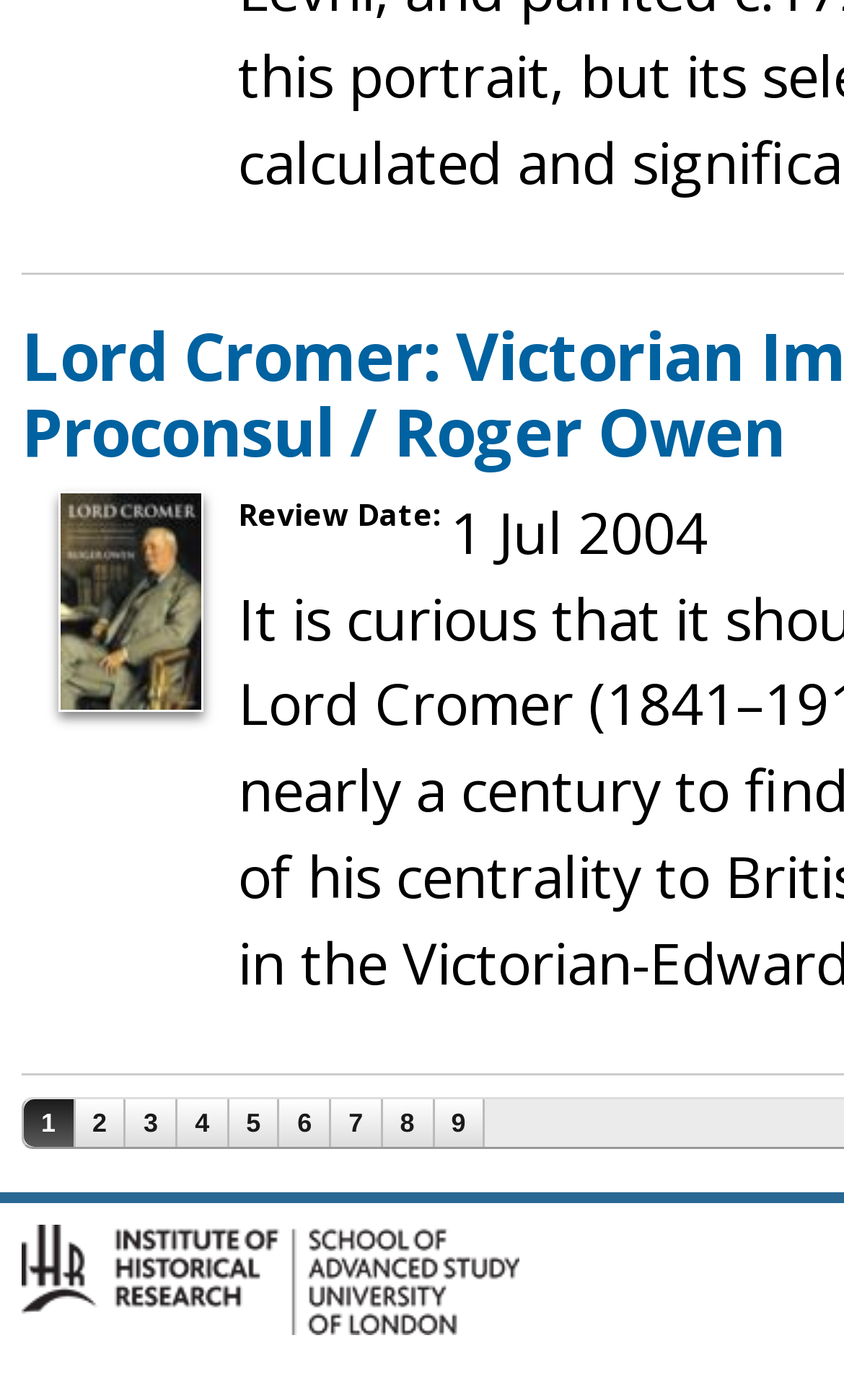Locate the bounding box coordinates of the clickable area to execute the instruction: "Click on page 3". Provide the coordinates as four float numbers between 0 and 1, represented as [left, top, right, bottom].

[0.15, 0.784, 0.208, 0.819]